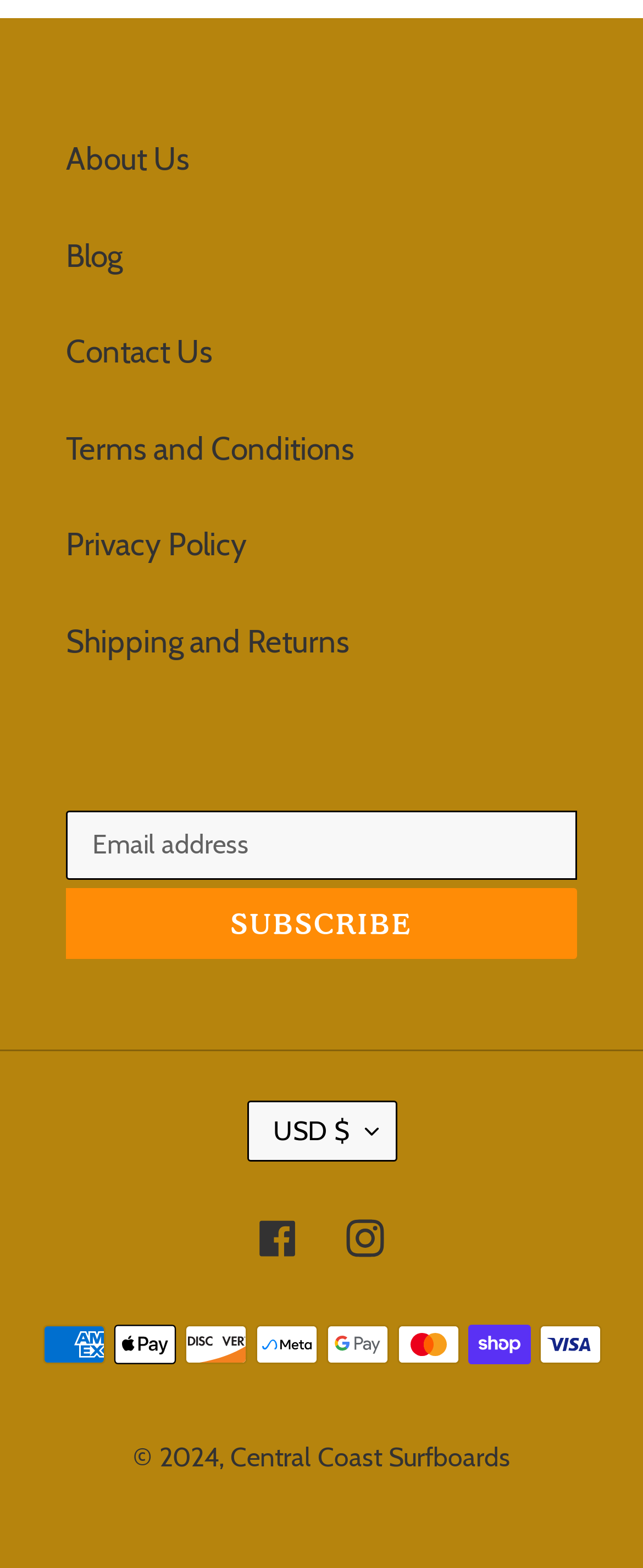Determine the bounding box coordinates of the clickable element necessary to fulfill the instruction: "Contact Us". Provide the coordinates as four float numbers within the 0 to 1 range, i.e., [left, top, right, bottom].

[0.103, 0.212, 0.331, 0.236]